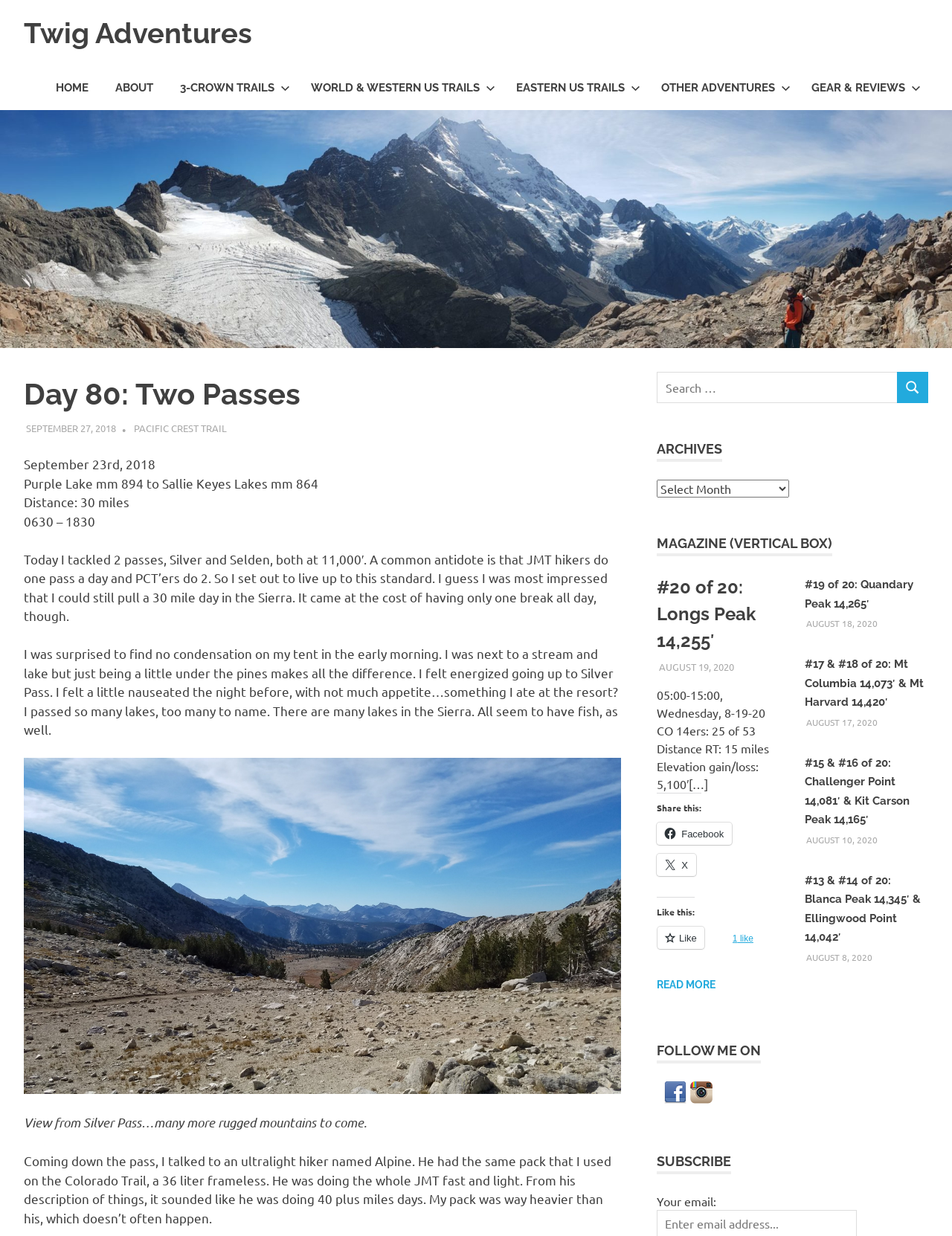Determine the bounding box coordinates of the element's region needed to click to follow the instruction: "Click on the Call for Research Proposals – TERI Database link". Provide these coordinates as four float numbers between 0 and 1, formatted as [left, top, right, bottom].

None